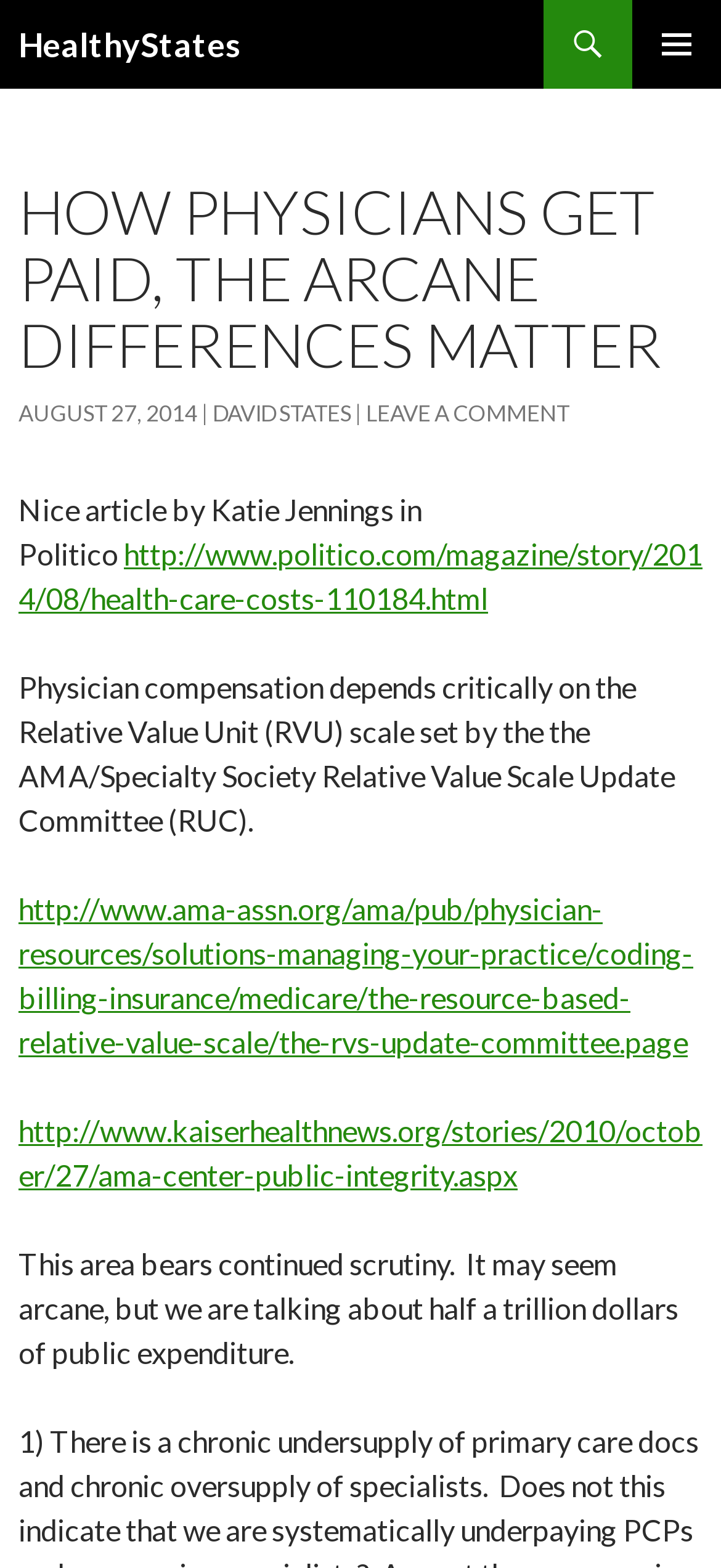Please identify the bounding box coordinates of where to click in order to follow the instruction: "Check the Kaiser Health News article".

[0.026, 0.71, 0.974, 0.76]